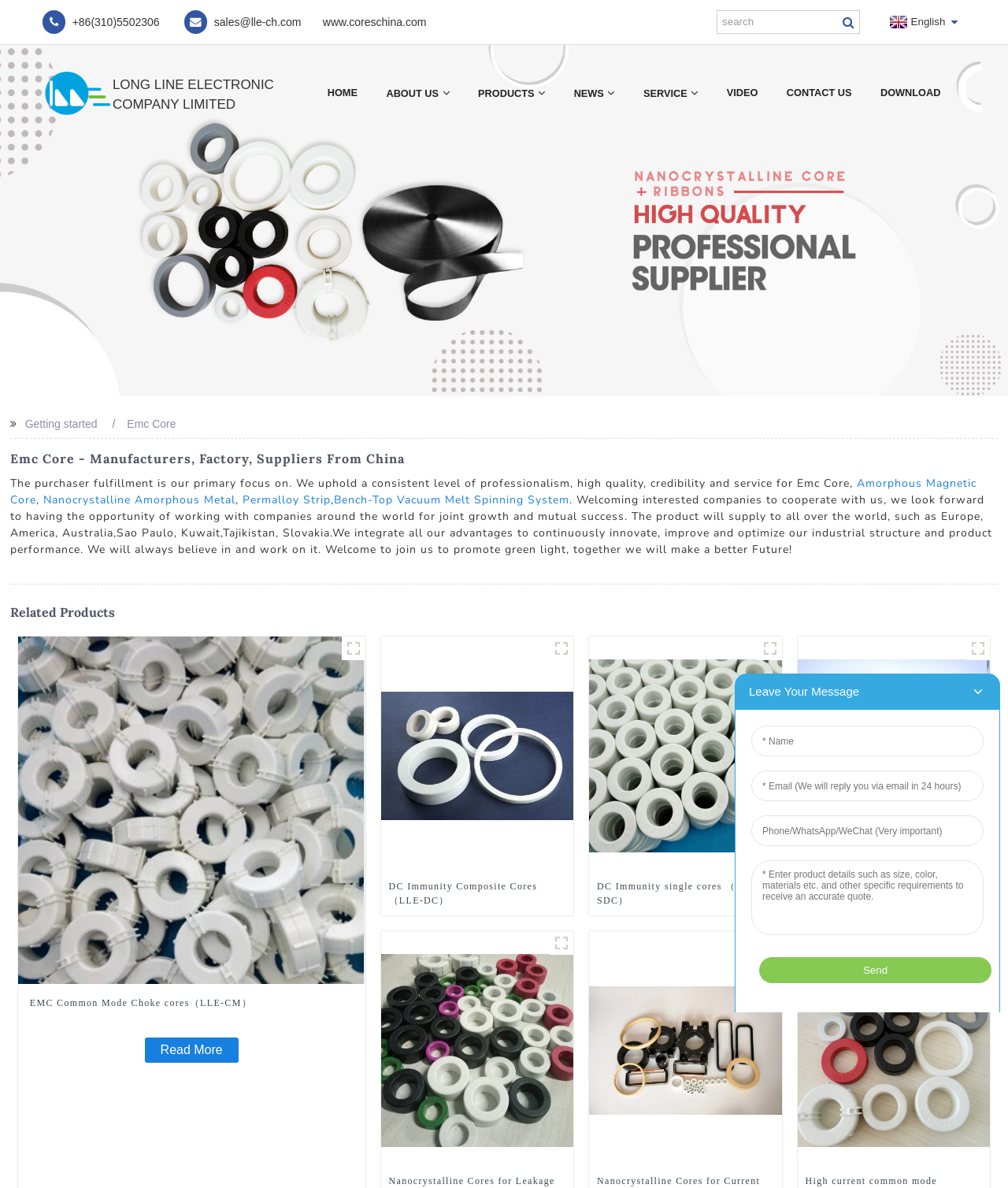Predict the bounding box of the UI element based on the description: "LinkedIn". The coordinates should be four float numbers between 0 and 1, formatted as [left, top, right, bottom].

None